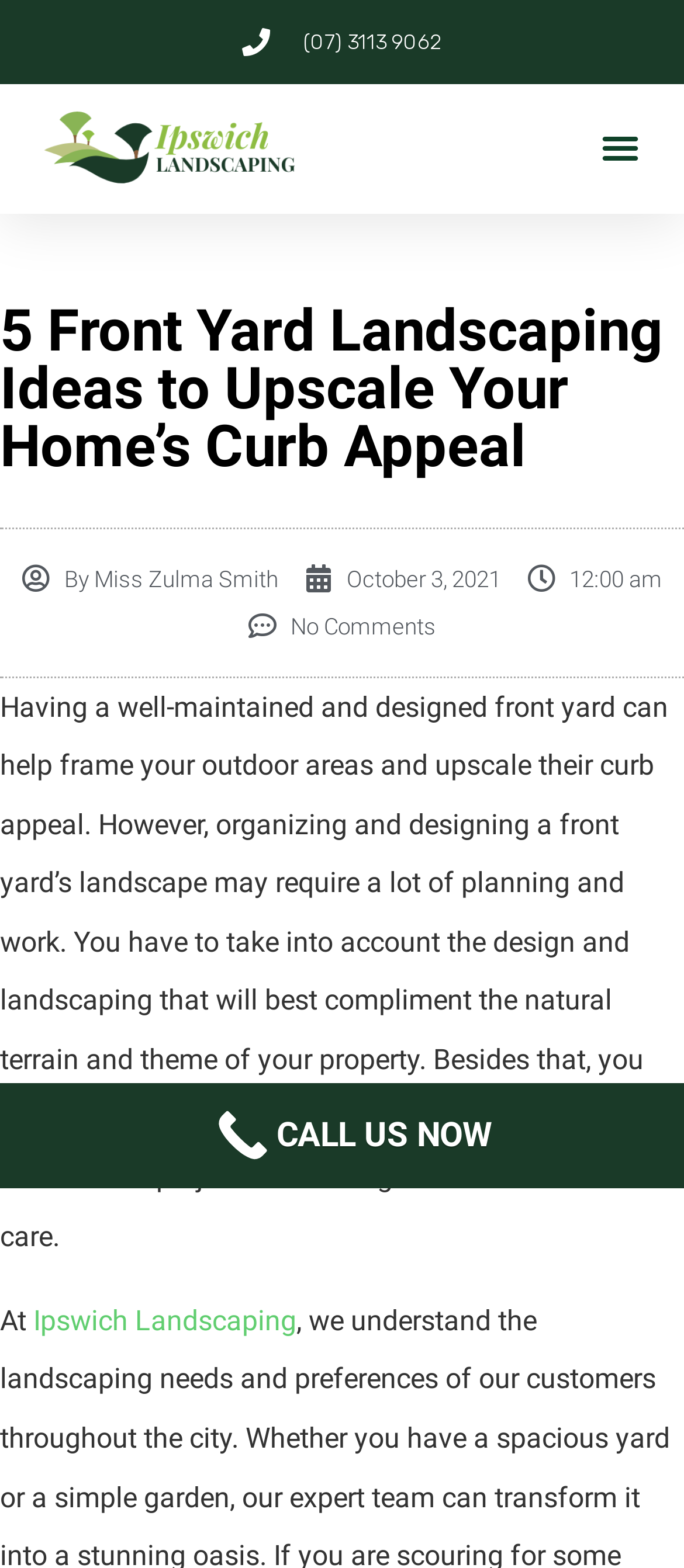What is the purpose of a well-maintained front yard?
Using the screenshot, give a one-word or short phrase answer.

to upscale curb appeal